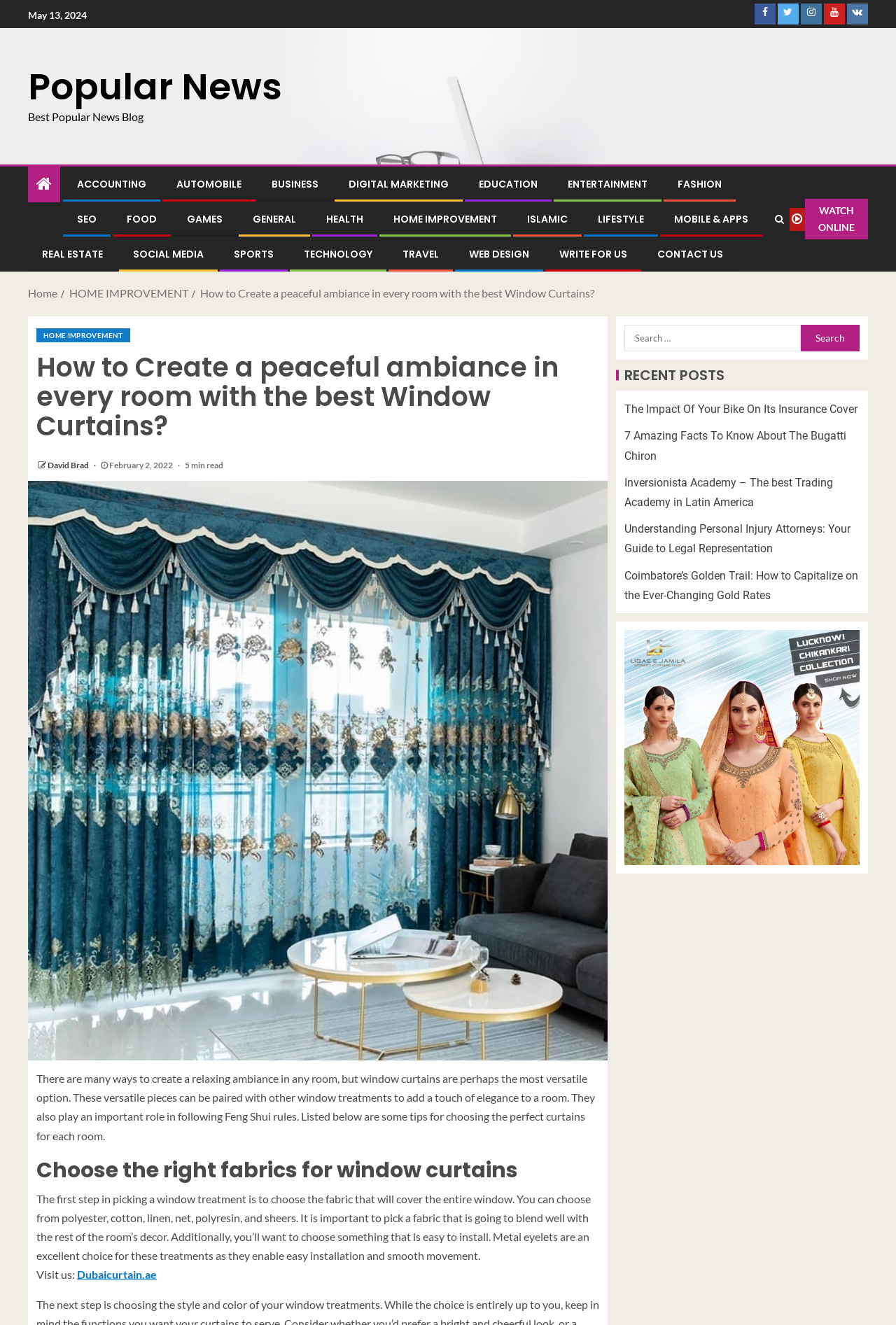Please identify the bounding box coordinates of the region to click in order to complete the task: "Check the recent post 'The Impact Of Your Bike On Its Insurance Cover'". The coordinates must be four float numbers between 0 and 1, specified as [left, top, right, bottom].

[0.697, 0.304, 0.957, 0.314]